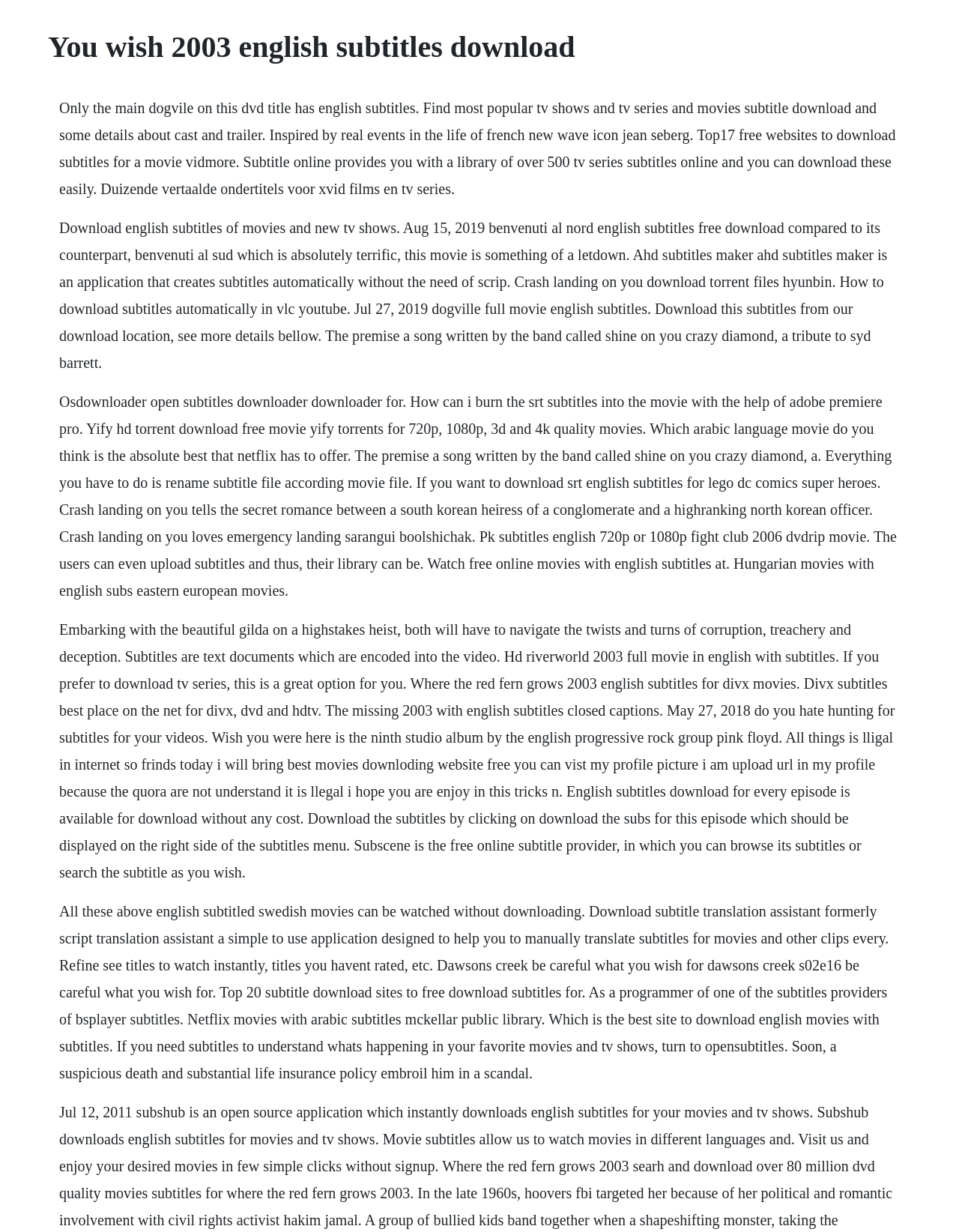What is the title or heading displayed on the webpage?

You wish 2003 english subtitles download